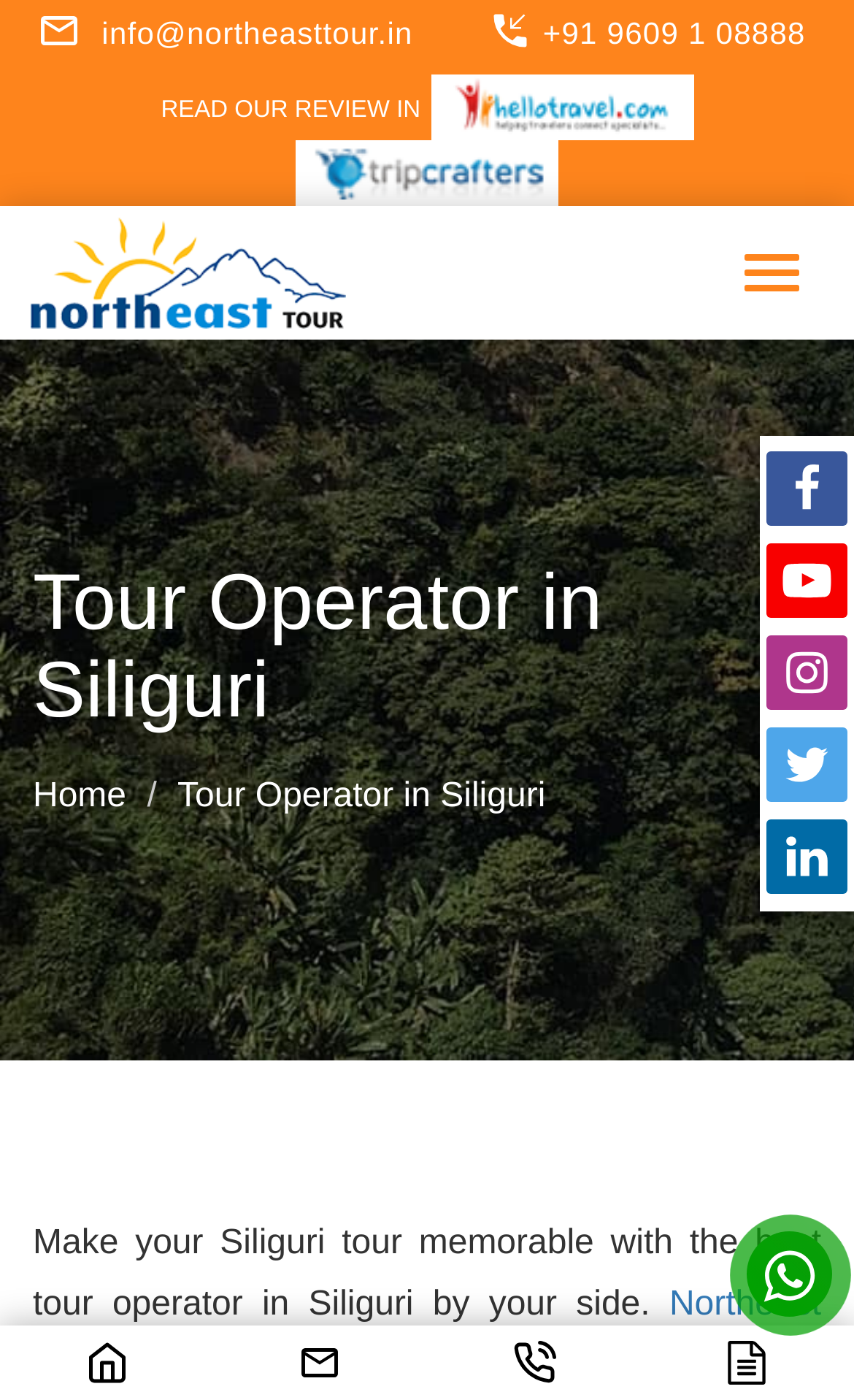Locate the bounding box coordinates of the region to be clicked to comply with the following instruction: "Read reviews about the tour operator". The coordinates must be four float numbers between 0 and 1, in the form [left, top, right, bottom].

[0.504, 0.063, 0.812, 0.09]